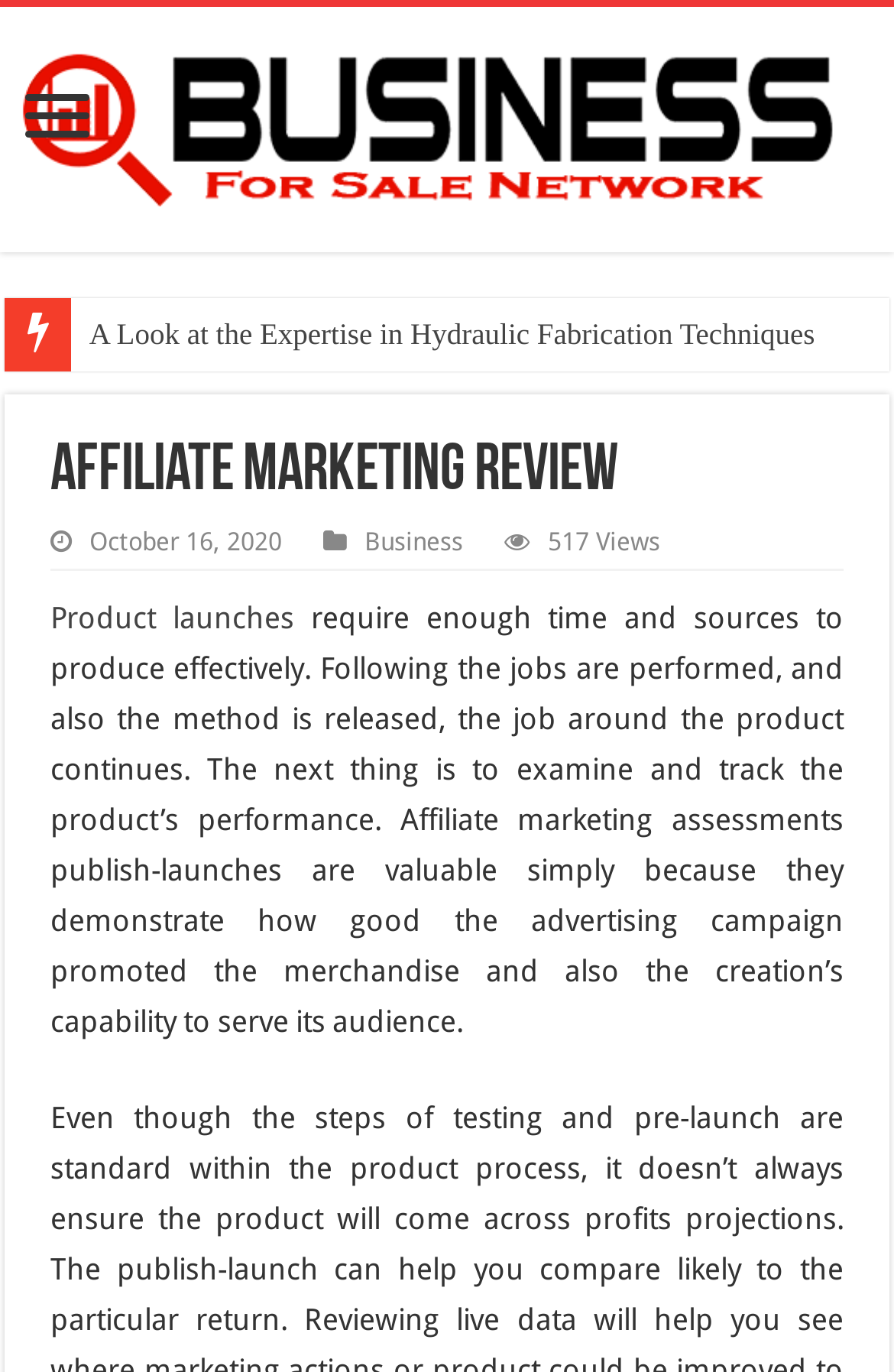Locate the primary heading on the webpage and return its text.

Affiliate Marketing Review